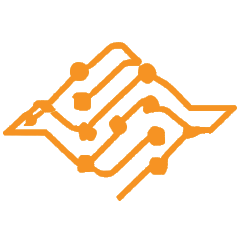Describe the image thoroughly.

The image features a stylized graphic that resembles a circuit design, characterized by a series of interconnected lines and nodes. The design is presented in a vibrant orange color, symbolizing creativity and innovation, often associated with technology and computing. This visual motif reflects the nostalgic revival of classic computing, particularly the Commodore 64, which continues to capture the imagination of retro gaming enthusiasts. The image embodies the spirit of modernization intersecting with classic technology, underscoring the enduring legacy of the Commodore brand in today’s digital landscape.